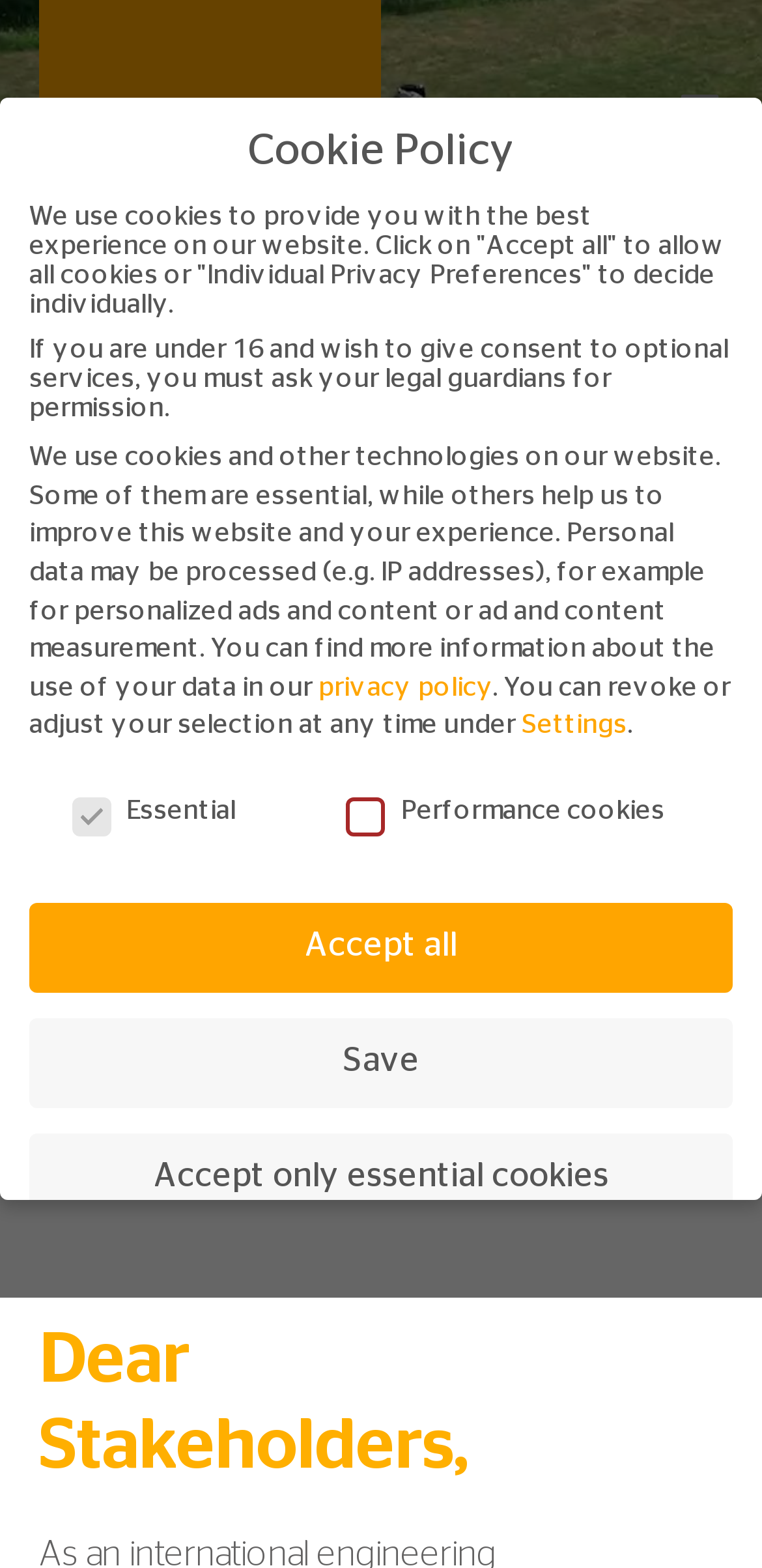Please give a succinct answer to the question in one word or phrase:
How many buttons are there in the Cookie Policy section?

5